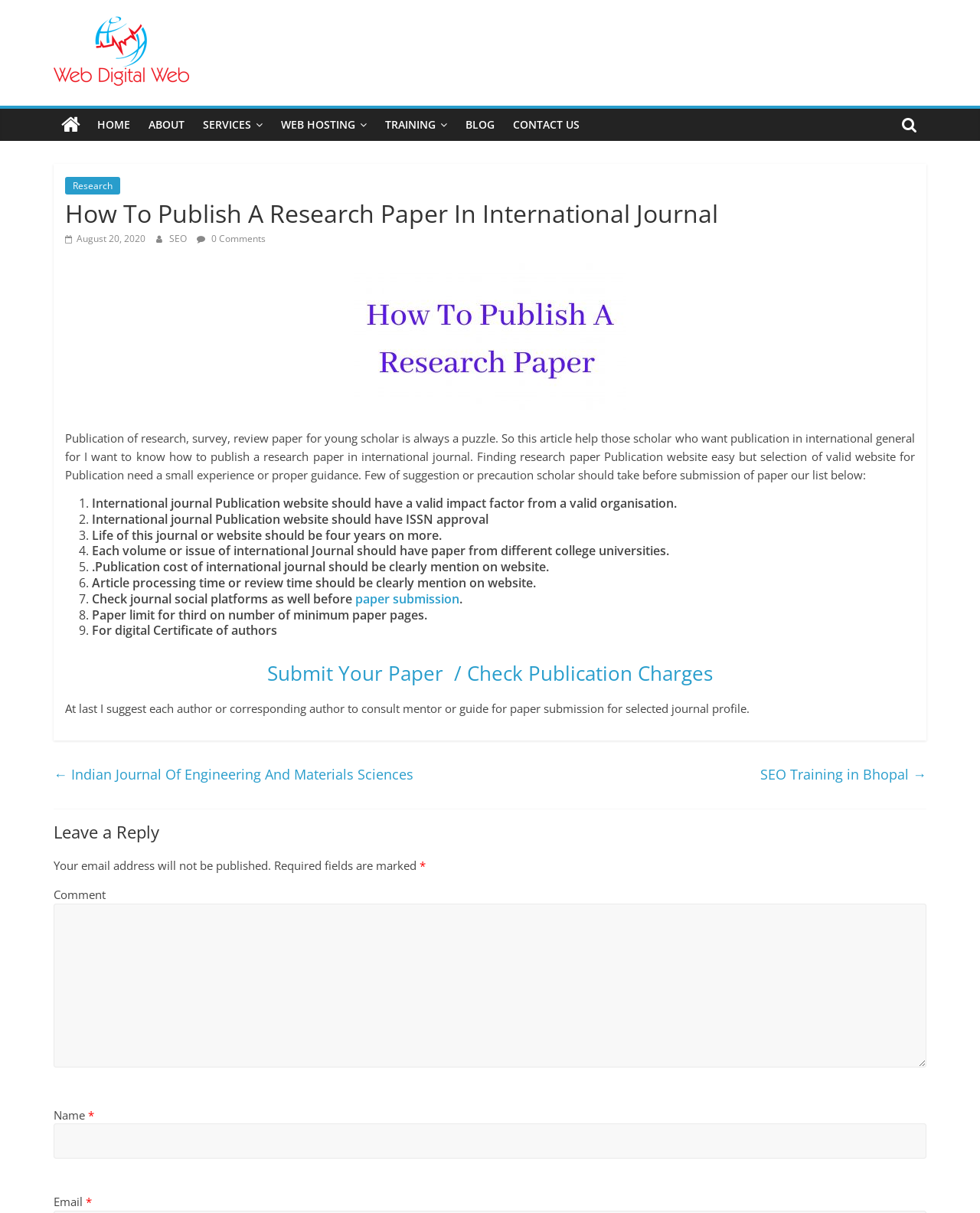What is the topic of the article?
Provide a fully detailed and comprehensive answer to the question.

The article's heading is 'How To Publish A Research Paper In International Journal' and the content discusses the steps and precautions to take when publishing a research paper in an international journal.